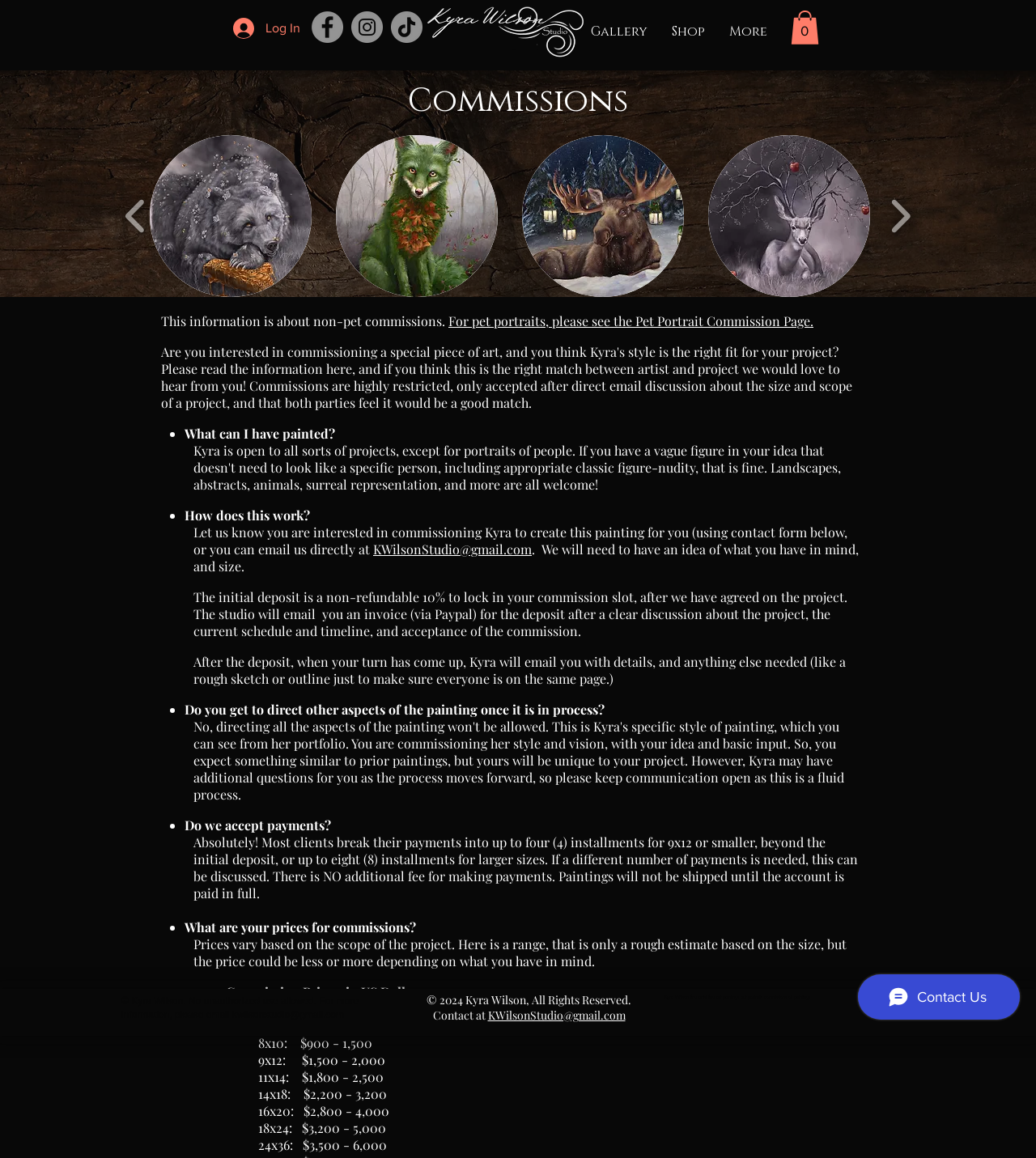What is the initial deposit required for a commission?
Give a thorough and detailed response to the question.

The webpage states that the initial deposit is a non-refundable 10% of the total commission price, which is required to lock in the commission slot after a clear discussion about the project.